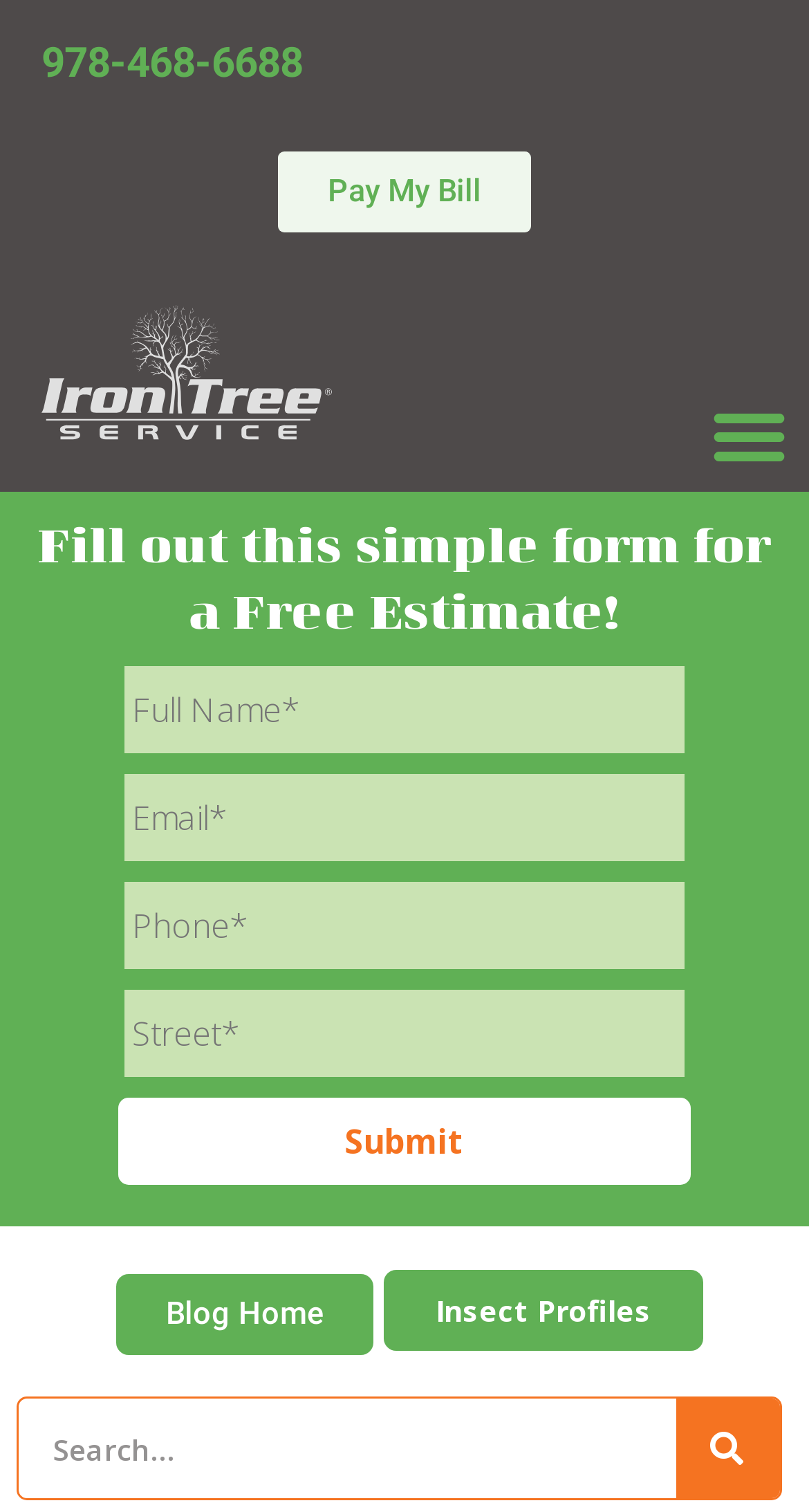What is the purpose of the button at the bottom?
Based on the visual content, answer with a single word or a brief phrase.

Submit